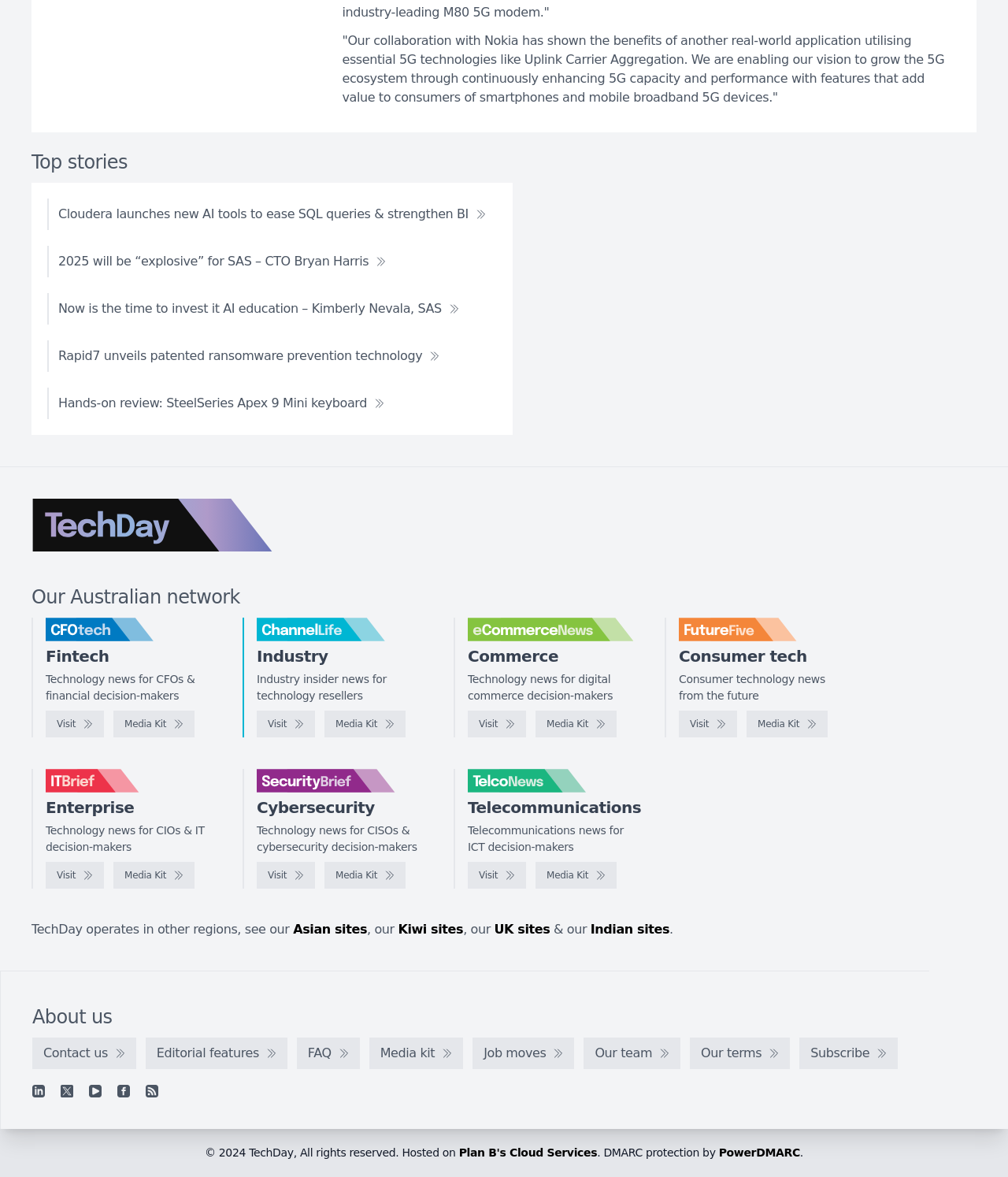Locate the bounding box coordinates of the element that needs to be clicked to carry out the instruction: "Read the top story". The coordinates should be given as four float numbers ranging from 0 to 1, i.e., [left, top, right, bottom].

[0.047, 0.169, 0.493, 0.196]